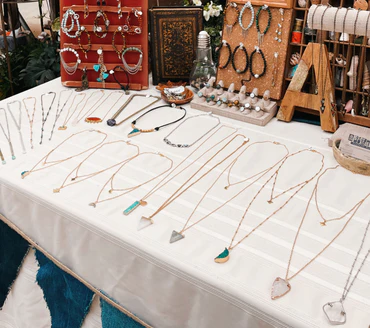What is the purpose of the display stands in the background?
From the screenshot, supply a one-word or short-phrase answer.

To display jewelry